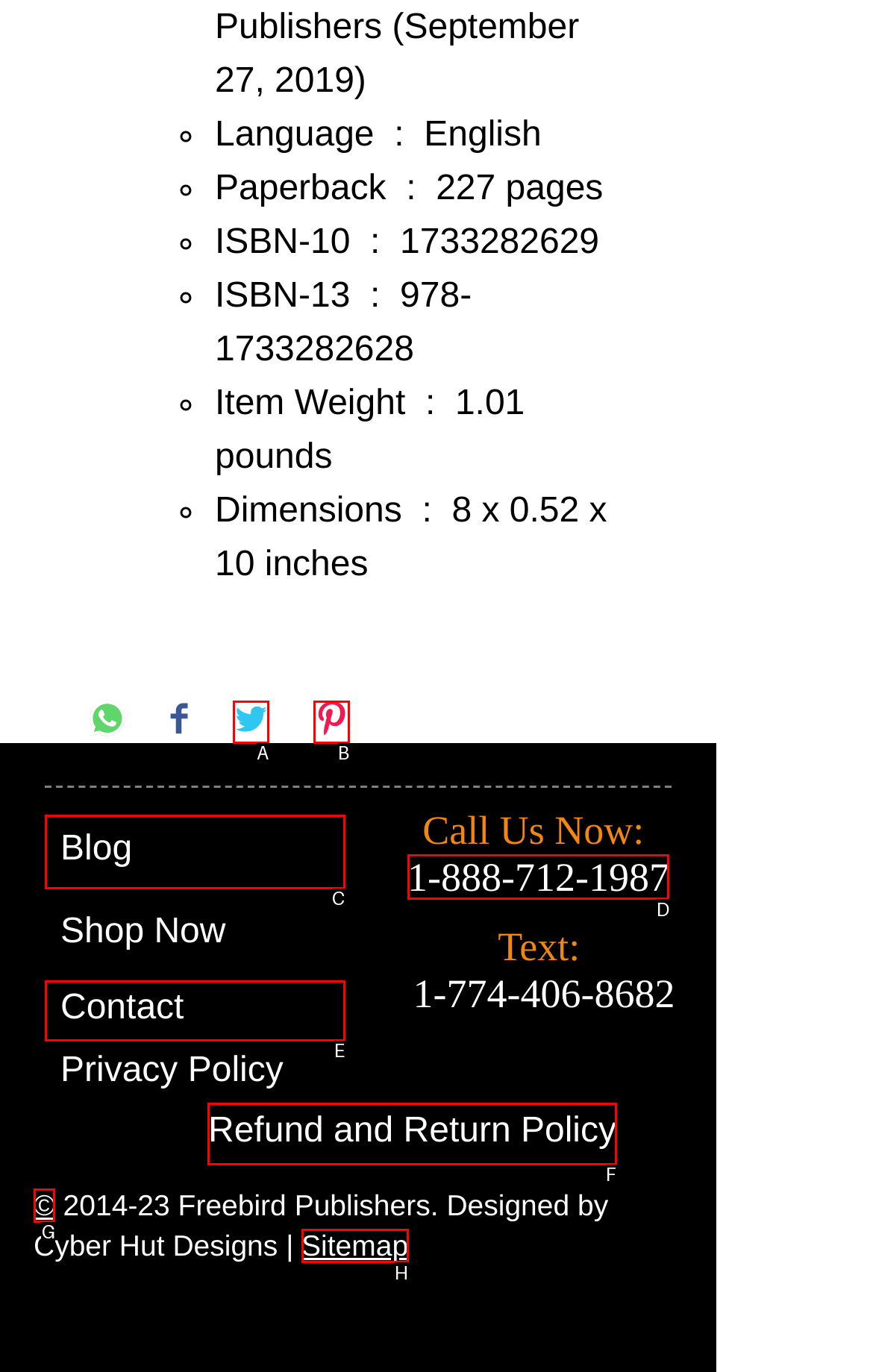Select the appropriate HTML element to click on to finish the task: View Refund and Return Policy.
Answer with the letter corresponding to the selected option.

F